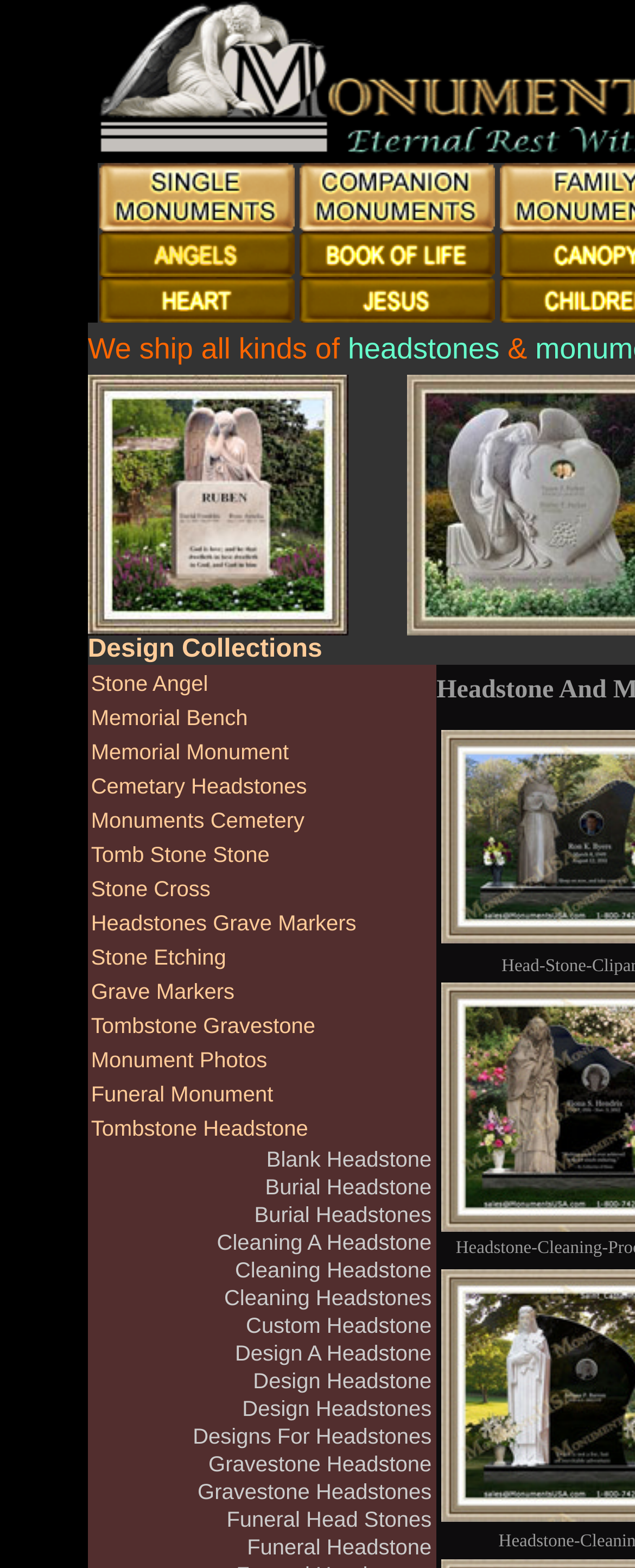How many columns are there in the grid layout?
Using the image, give a concise answer in the form of a single word or short phrase.

2